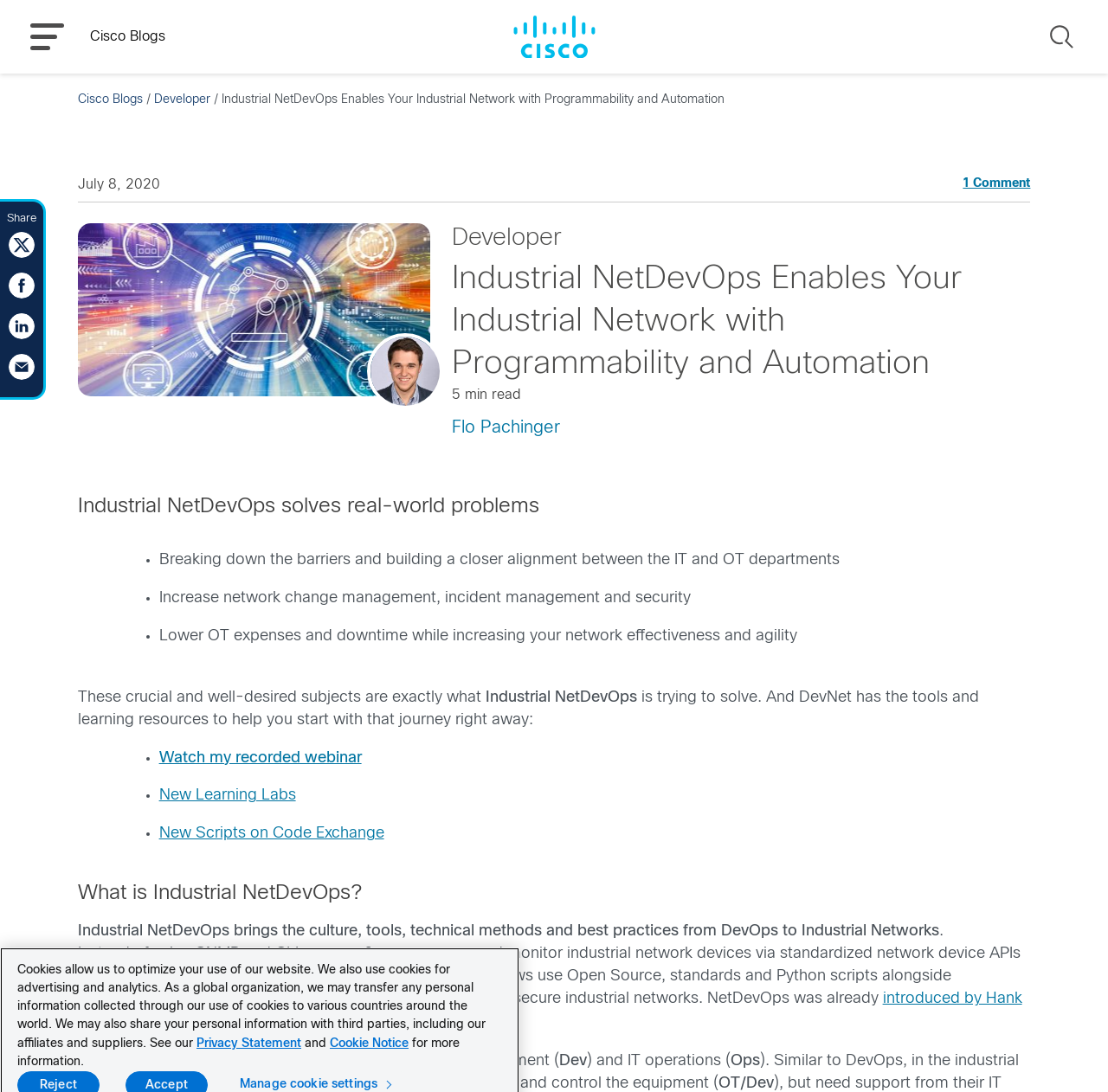From the element description MENU CLOSE, predict the bounding box coordinates of the UI element. The coordinates must be specified in the format (top-left x, top-left y, bottom-right x, bottom-right y) and should be within the 0 to 1 range.

[0.027, 0.021, 0.058, 0.046]